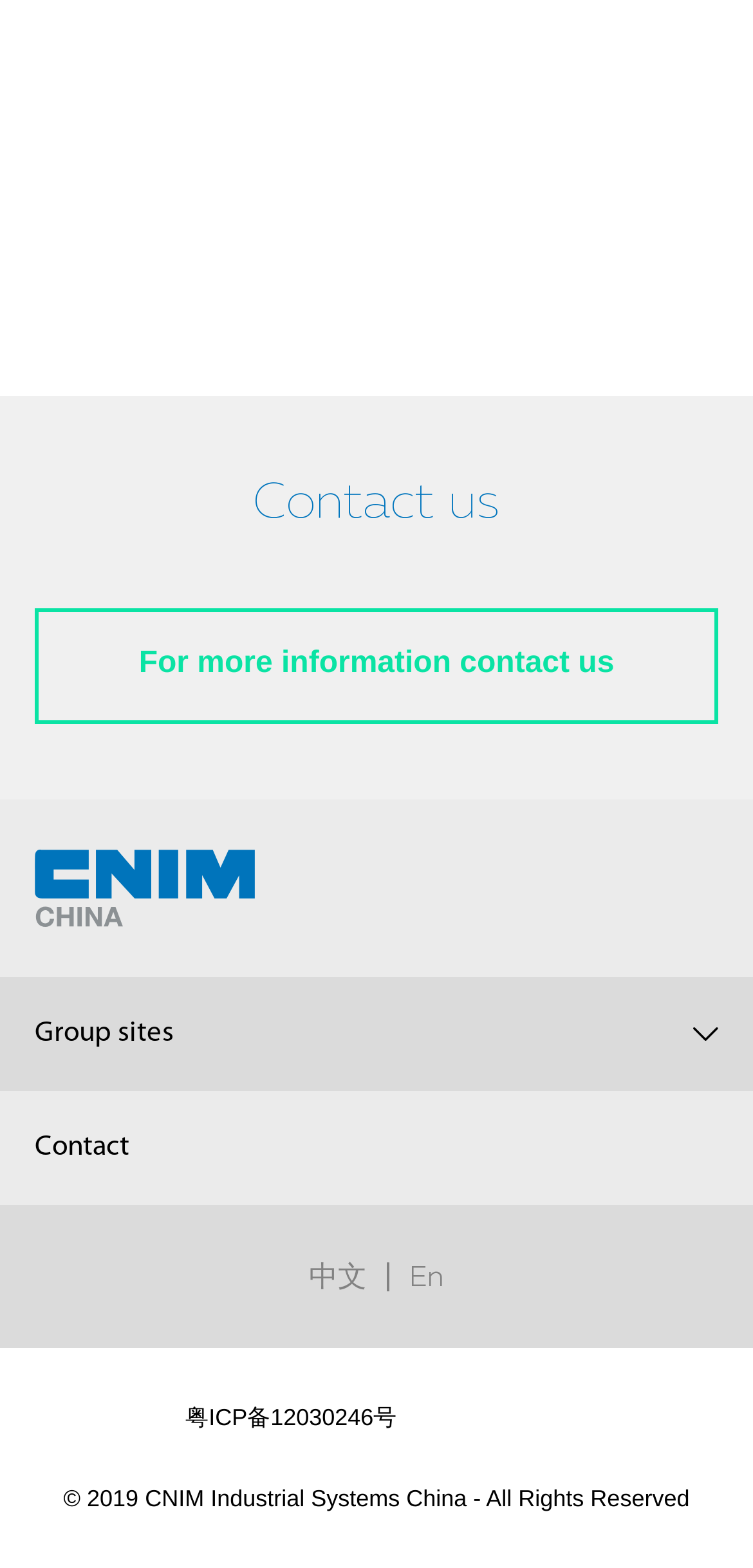Highlight the bounding box coordinates of the element you need to click to perform the following instruction: "Check the copyright information."

[0.084, 0.947, 0.916, 0.964]